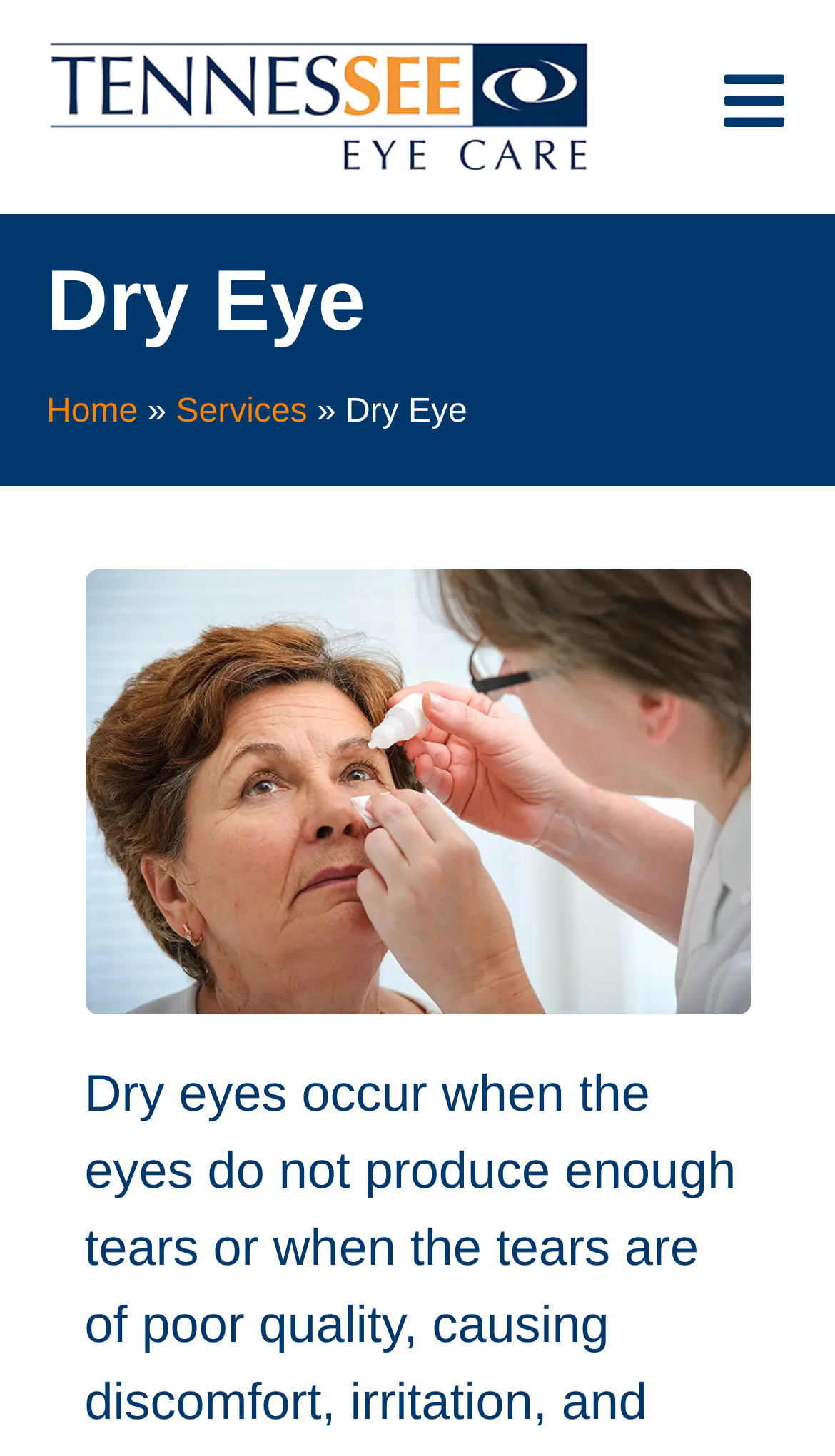Please provide a detailed answer to the question below by examining the image:
What is the condition being treated in the image?

The image on the webpage shows an optometrist giving eye drops to a patient, and the context of the webpage is about dry eye relief and treatment, so it can be inferred that the condition being treated in the image is dry eyes.